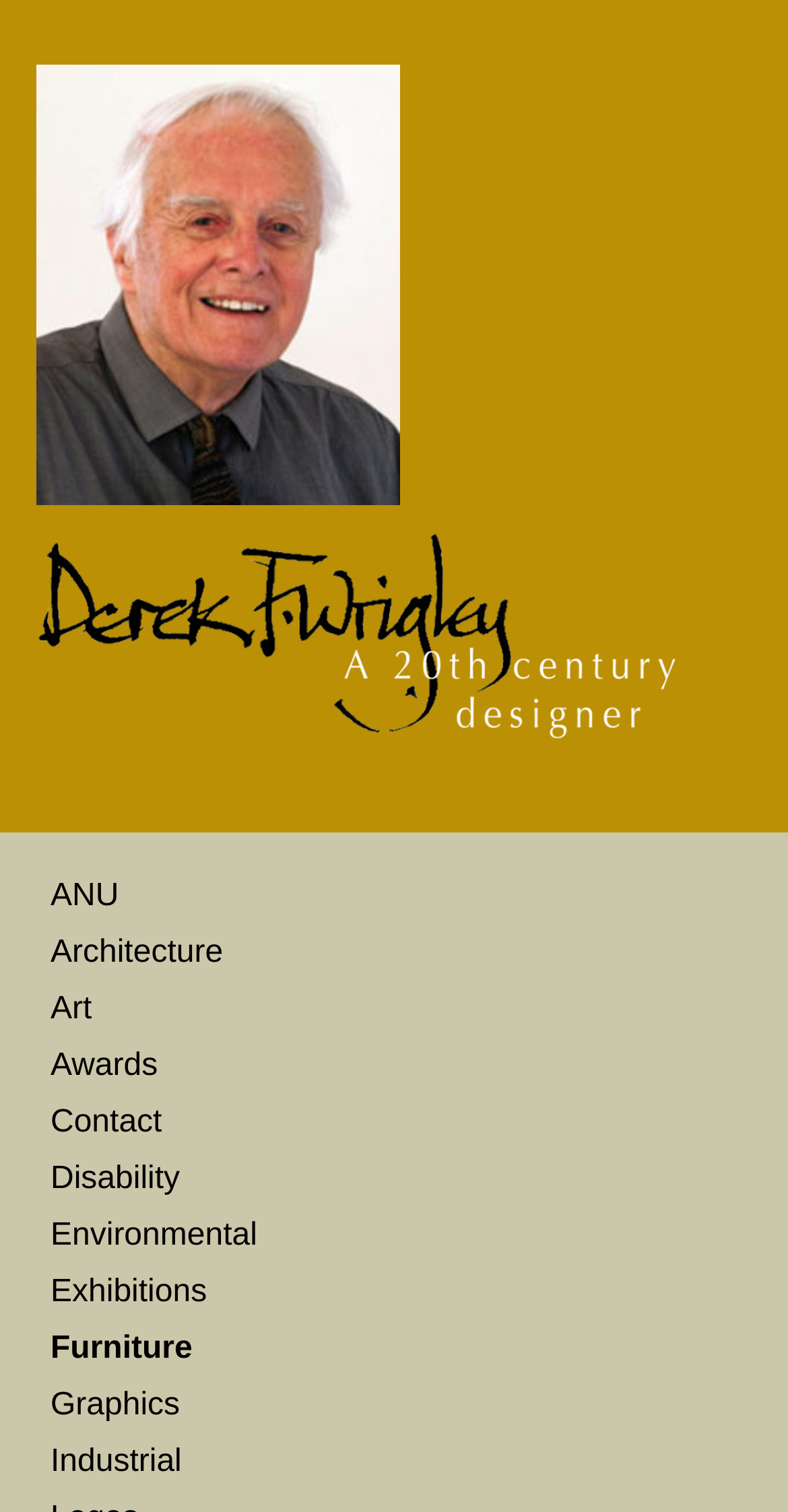Identify the bounding box coordinates of the section that should be clicked to achieve the task described: "visit Derek Wrigley's page".

[0.045, 0.043, 0.507, 0.333]